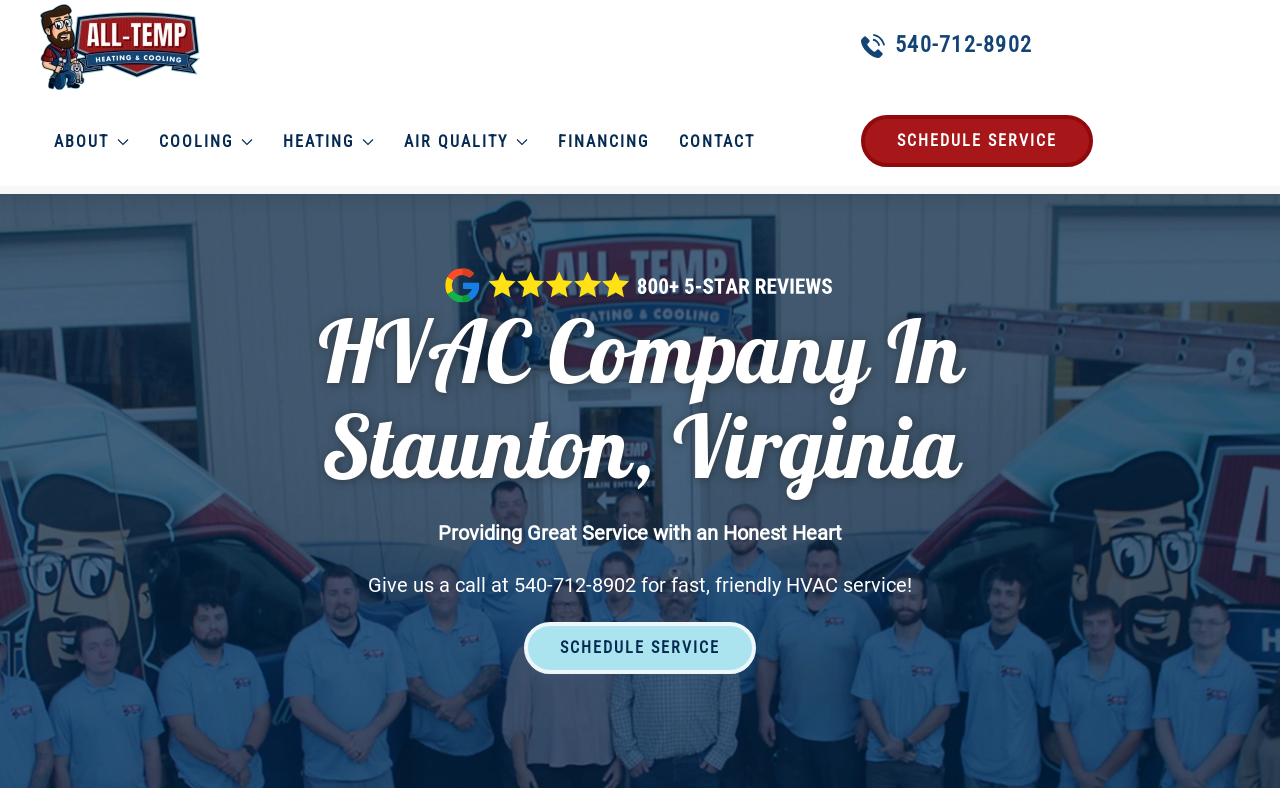Extract the main heading from the webpage content.

HVAC COMPANY IN STAUNTON, VA